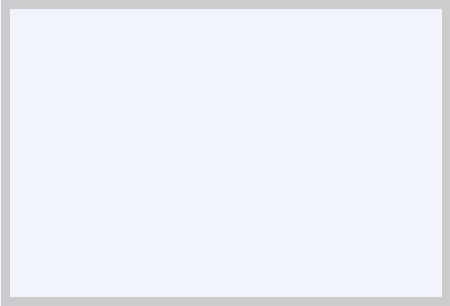Provide a comprehensive description of the image.

The image titled "Roof Worker on Rooftop Orange County" showcases a skilled professional engaged in roofing activities, highlighting the craftsmanship and dedication involved in rooftop maintenance. This image is relevant within the context of discussing roofing options and services offered by Big Easy Roofers, a prominent roofing contractor in Orange County, Florida. The presence of such imagery serves to emphasize the quality and reliability of the services provided by experienced professionals in the area, assuring potential customers of their commitment to excellence. This visual representation aligns with the overall theme of promoting various roofing materials and the significance of choosing a trustworthy contractor for roofing needs.